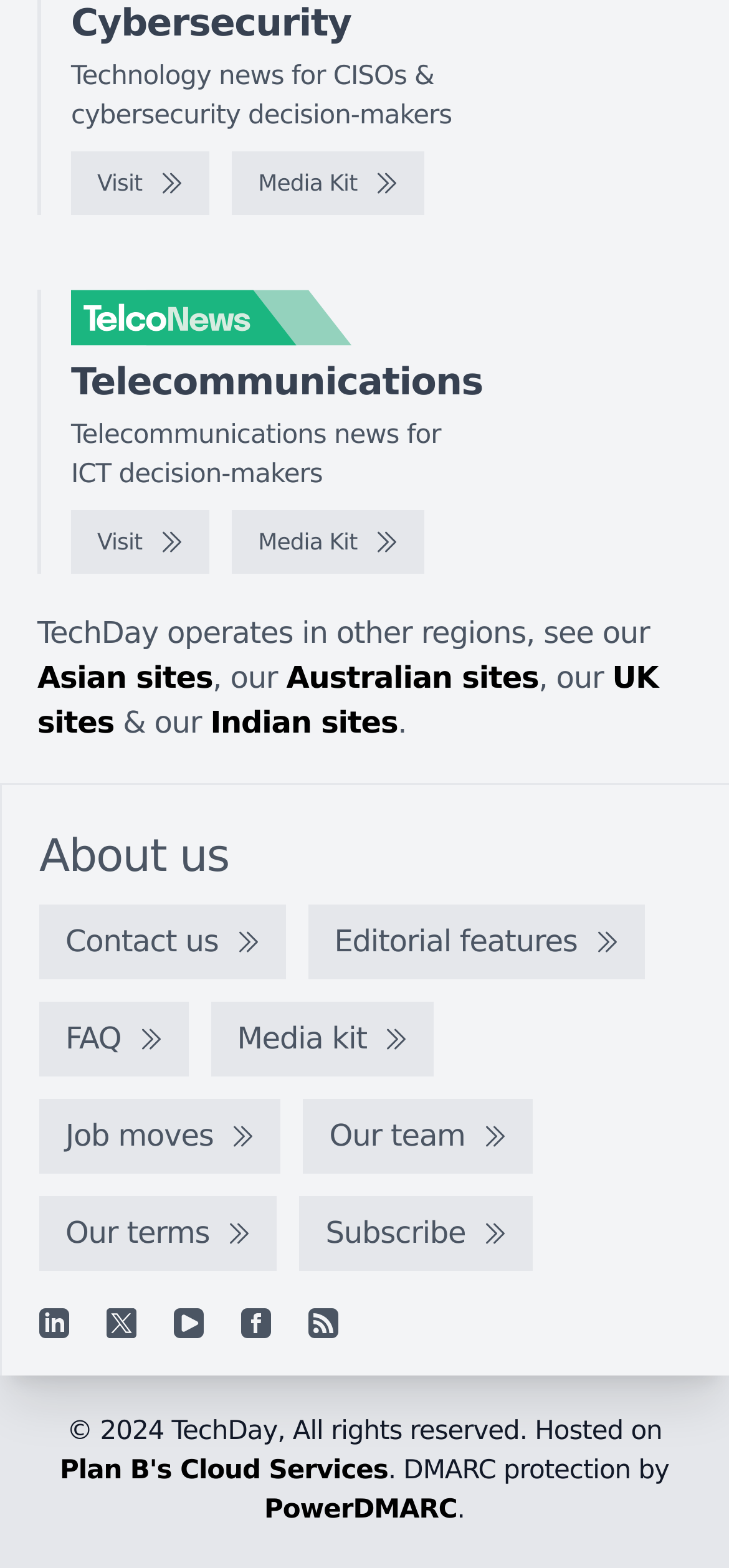Please locate the clickable area by providing the bounding box coordinates to follow this instruction: "Request a service".

None